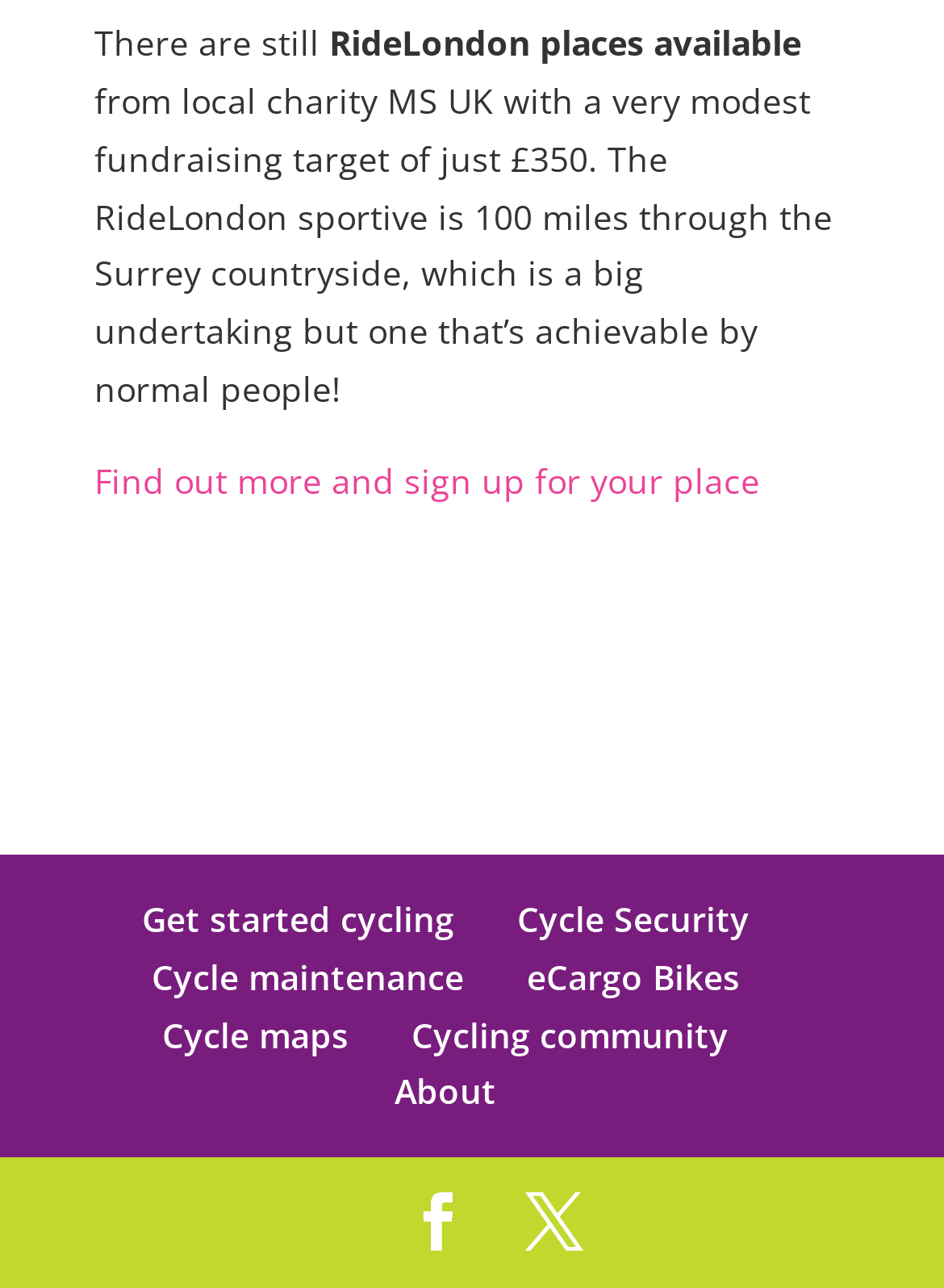What organization is offering RideLondon places?
We need a detailed and exhaustive answer to the question. Please elaborate.

I found the text 'from local charity MS UK' in the StaticText element with ID 365, which describes the organization offering RideLondon places.